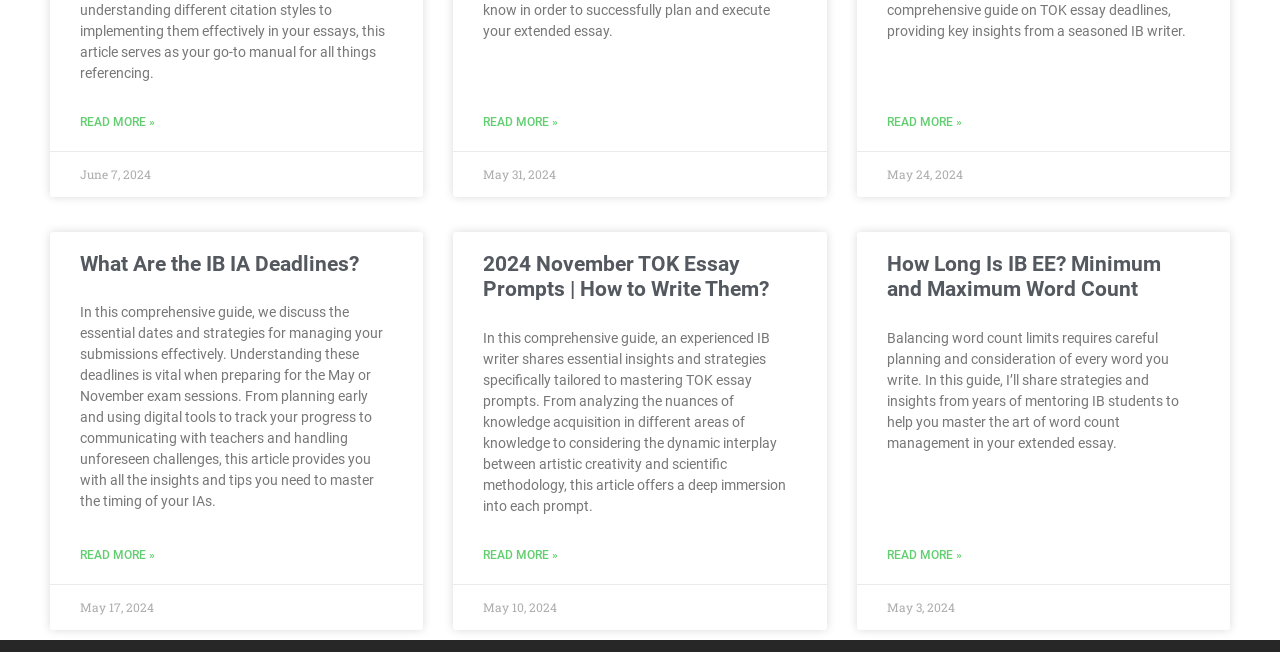Determine the bounding box coordinates for the area you should click to complete the following instruction: "Check the article about IB EE word count management".

[0.693, 0.837, 0.751, 0.864]